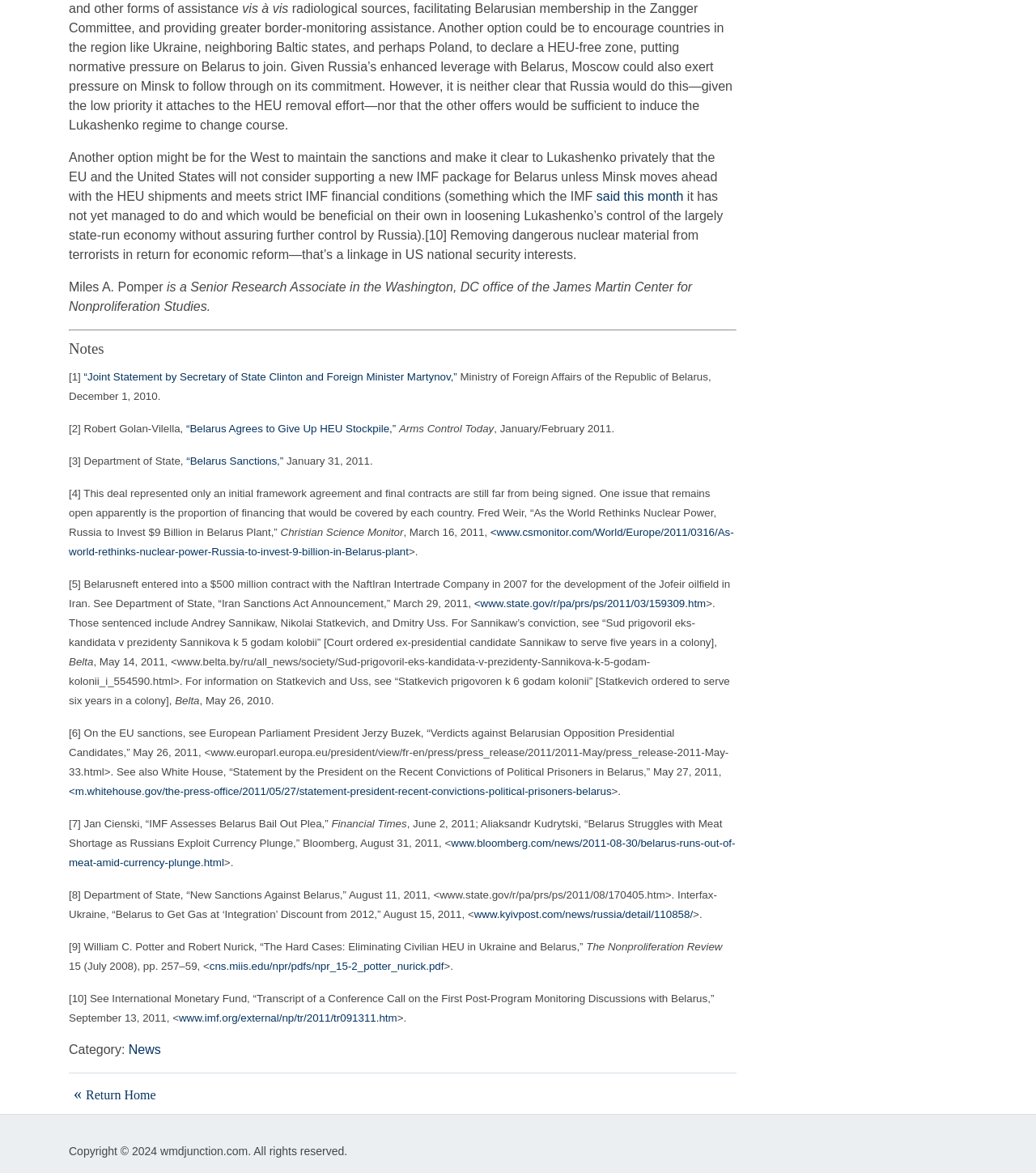Pinpoint the bounding box coordinates of the area that should be clicked to complete the following instruction: "Follow 'said this month'". The coordinates must be given as four float numbers between 0 and 1, i.e., [left, top, right, bottom].

[0.576, 0.161, 0.66, 0.173]